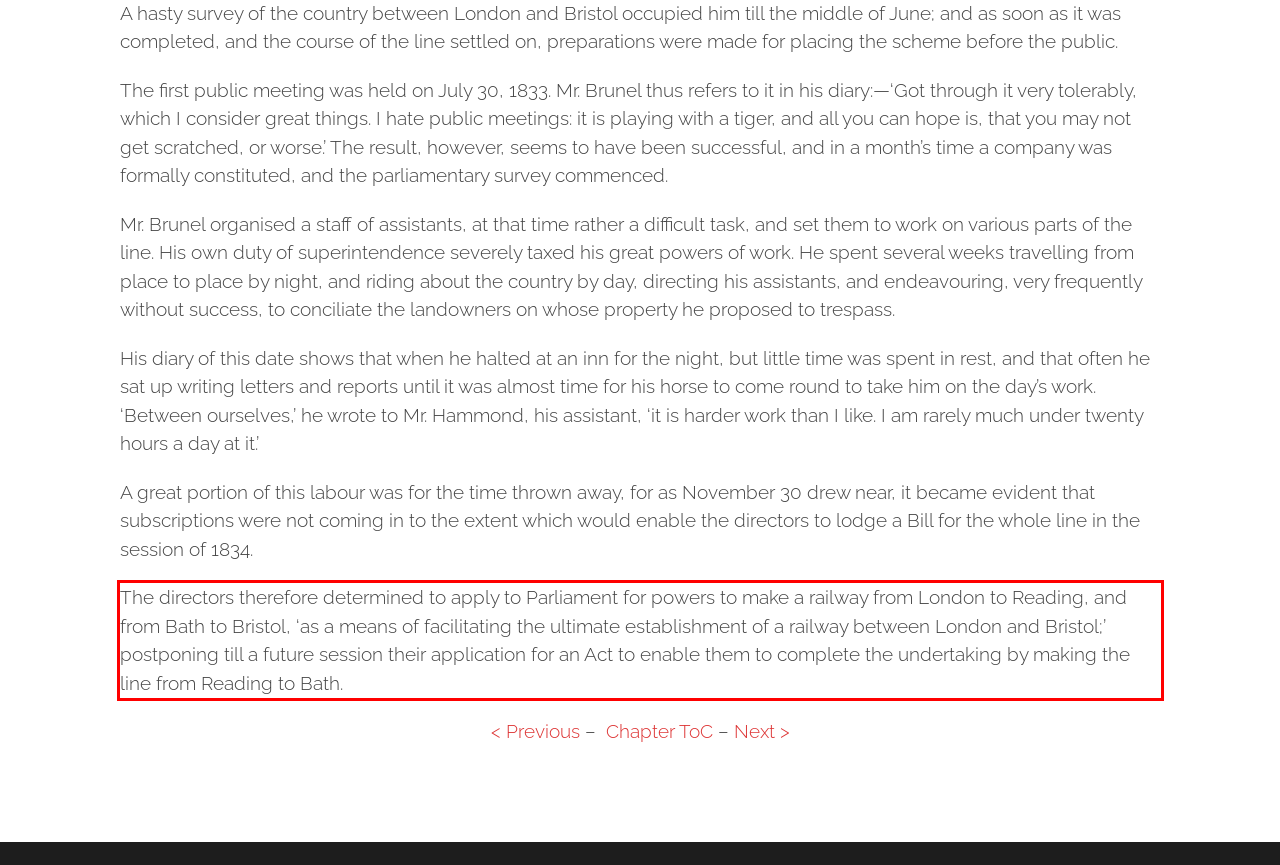Inspect the webpage screenshot that has a red bounding box and use OCR technology to read and display the text inside the red bounding box.

The directors therefore determined to apply to Parliament for powers to make a railway from London to Reading, and from Bath to Bristol, ‘as a means of facilitating the ultimate establishment of a railway between London and Bristol;’ postponing till a future session their application for an Act to enable them to complete the undertaking by making the line from Reading to Bath.